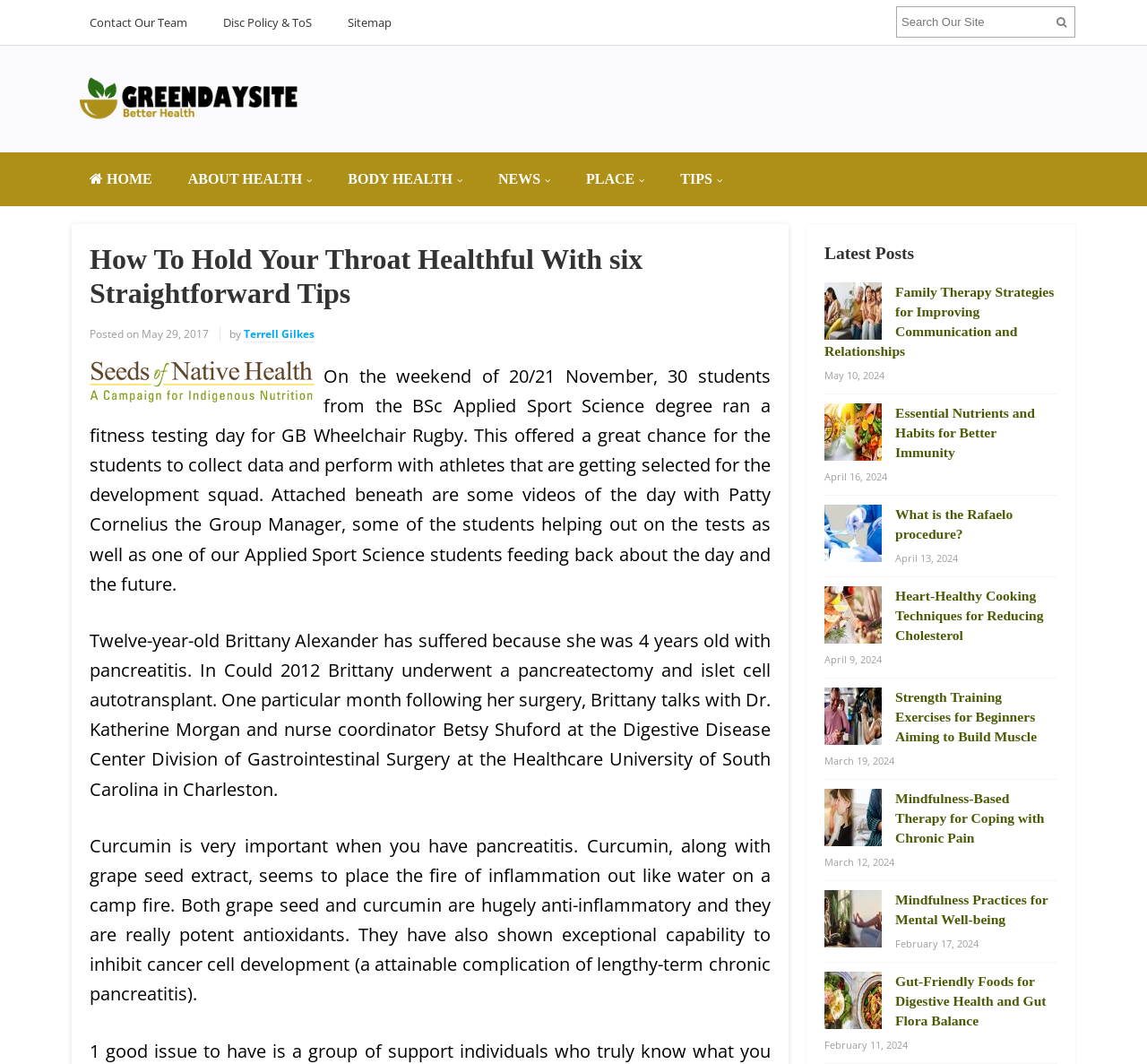Utilize the details in the image to give a detailed response to the question: What is the topic of the first latest post?

The first latest post is titled 'Family Therapy Strategies for Improving Communication and Relationships', which can be found at the top of the latest posts section.